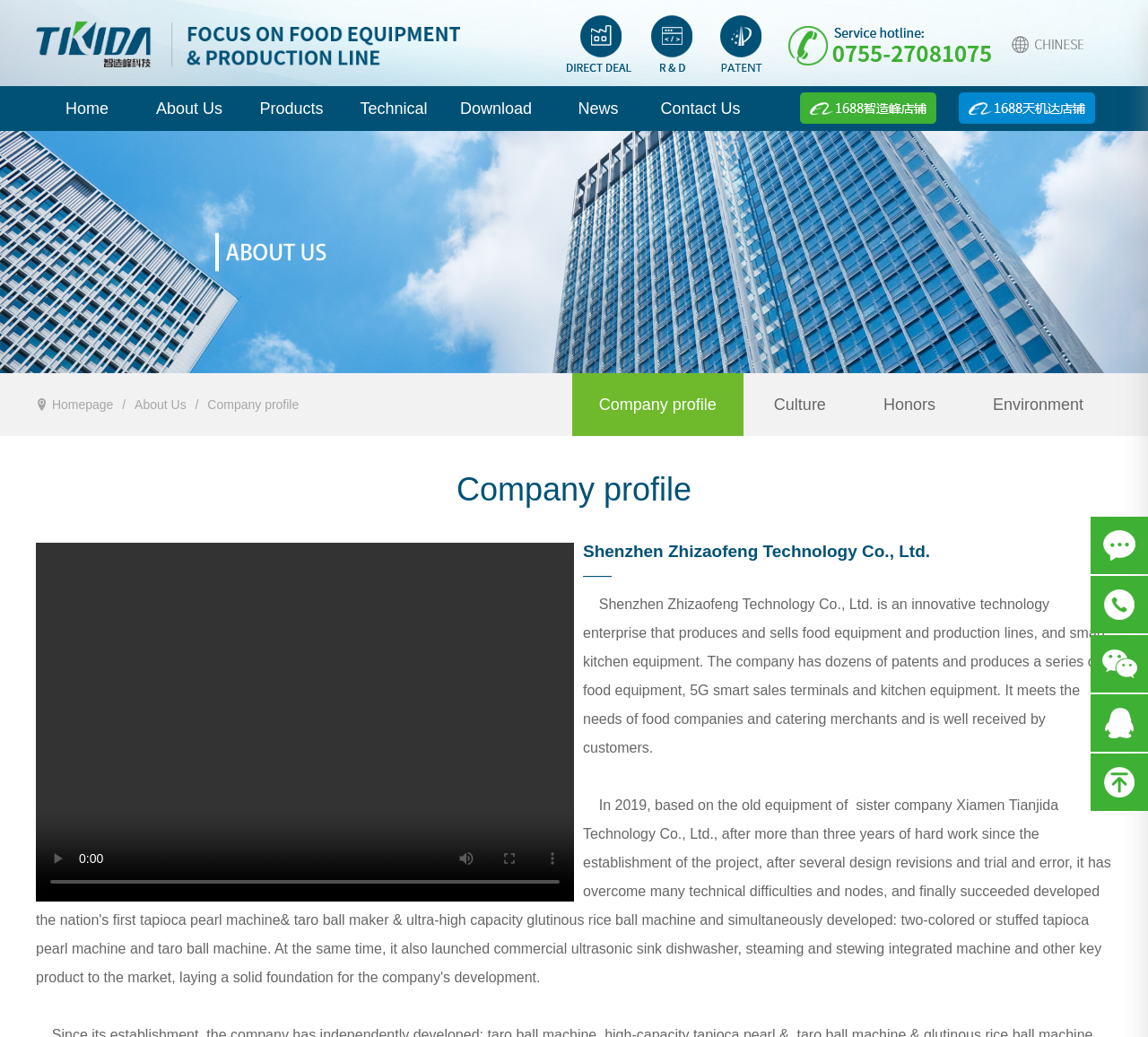What language can the webpage be switched to?
Provide a detailed answer to the question, using the image to inform your response.

I found this information by looking at the link element on the webpage, which says 'English' and allows the user to switch the language of the webpage.